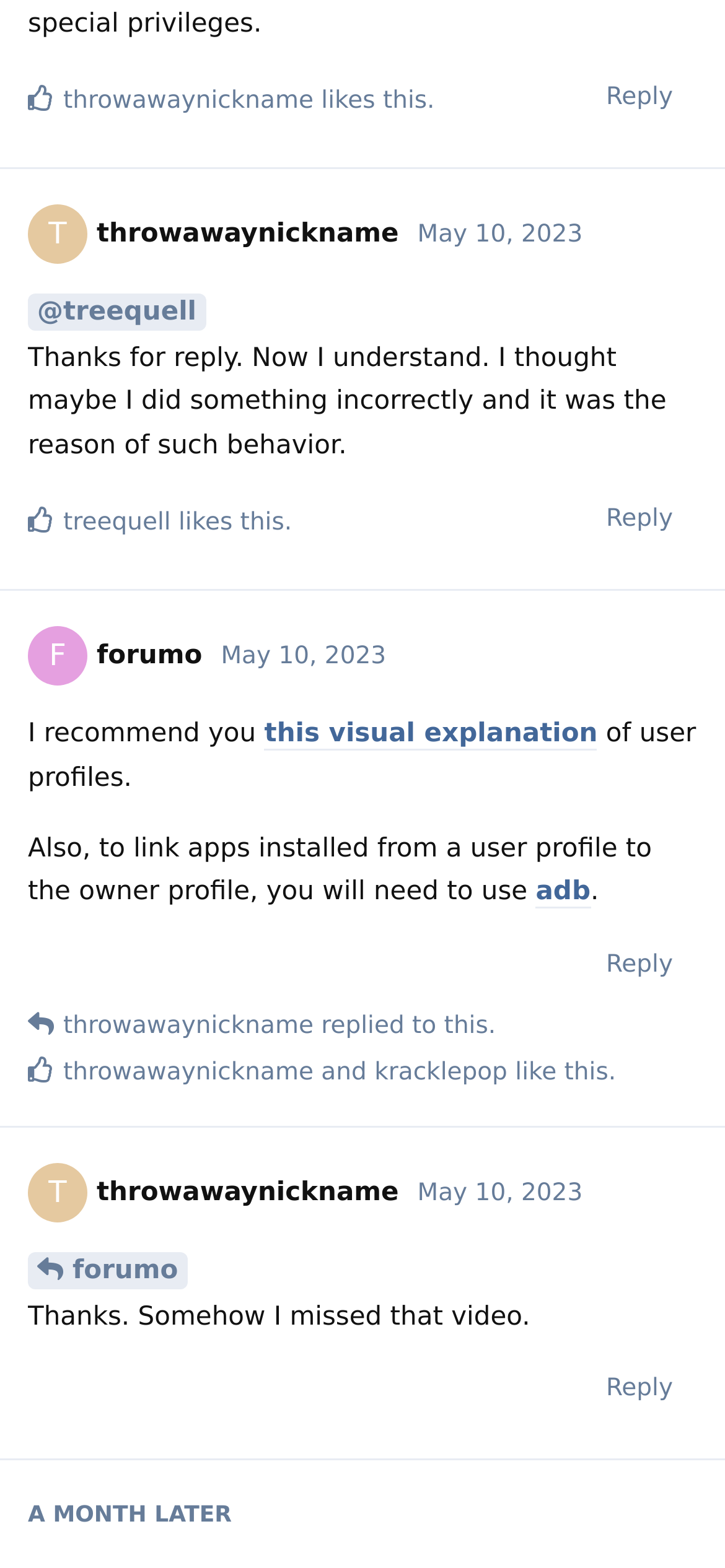What is the date of the conversation?
Answer with a single word or short phrase according to what you see in the image.

May 10, 2023